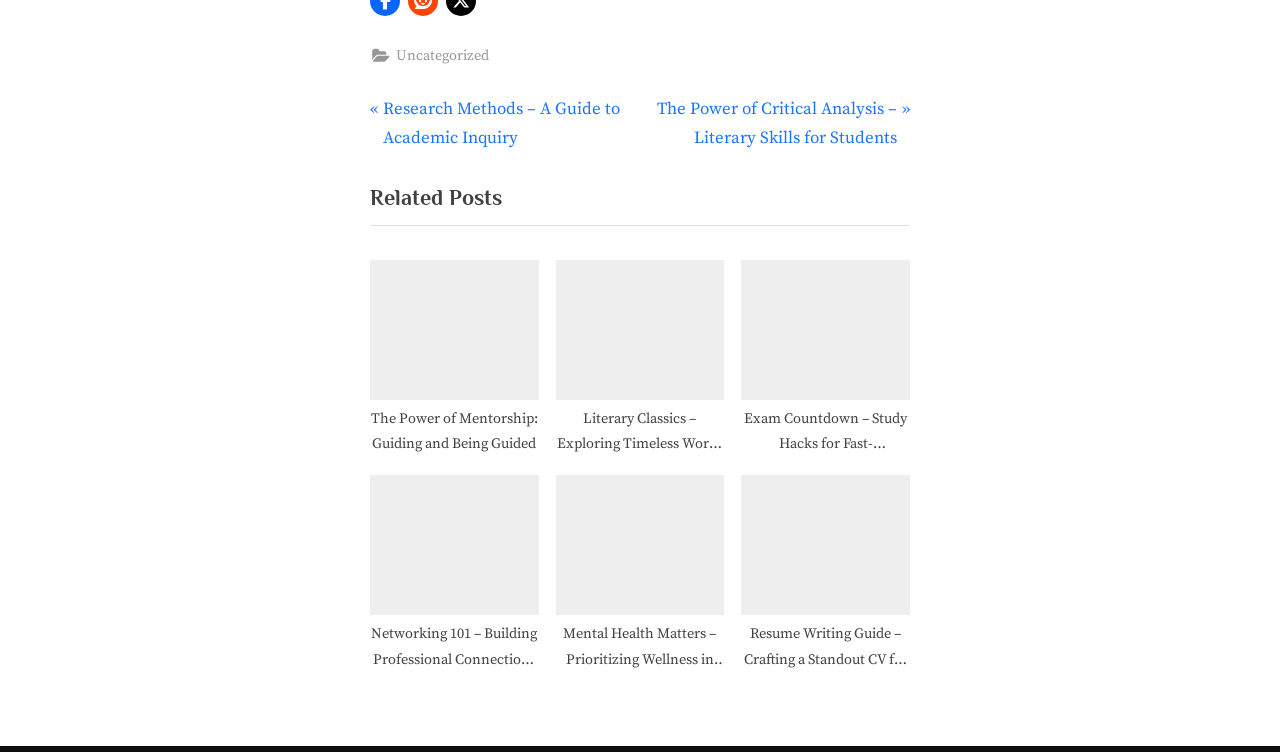Locate the bounding box coordinates of the area that needs to be clicked to fulfill the following instruction: "go to previous post". The coordinates should be in the format of four float numbers between 0 and 1, namely [left, top, right, bottom].

[0.289, 0.126, 0.496, 0.205]